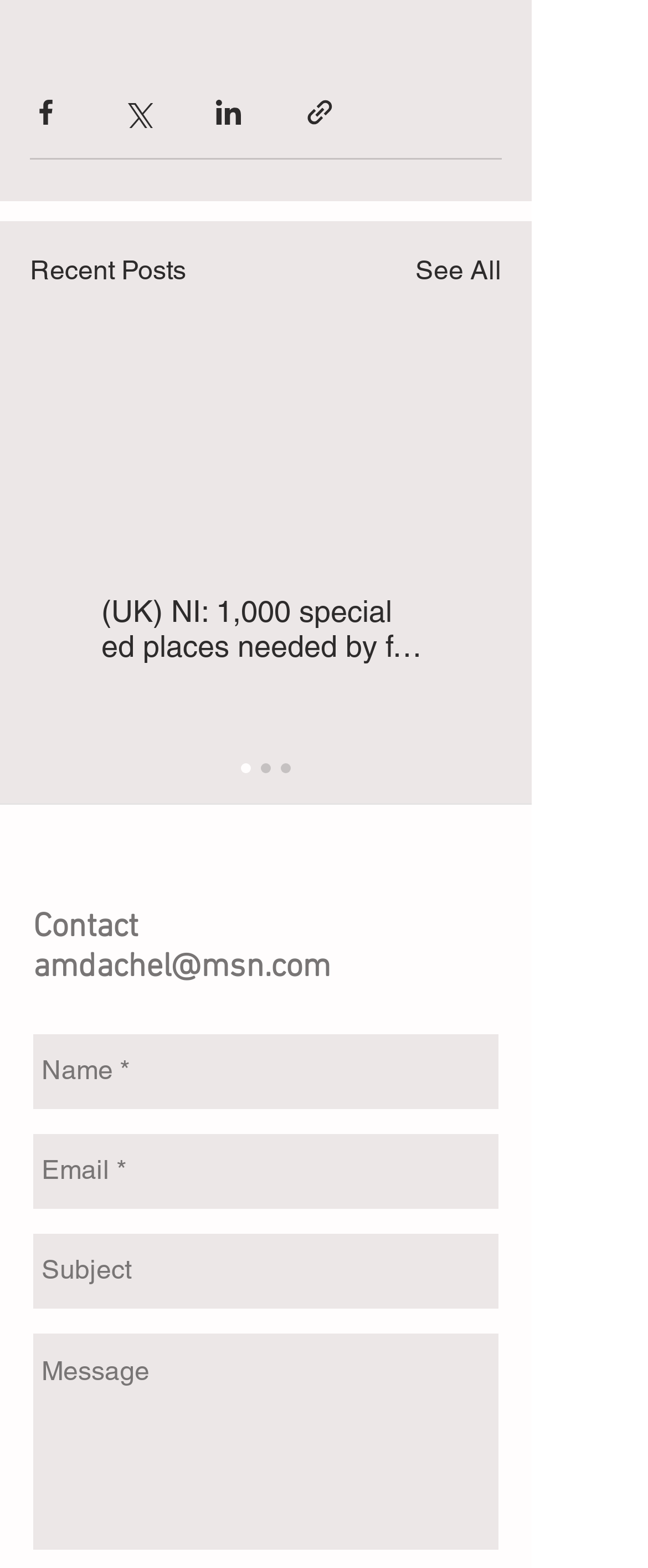Find the bounding box coordinates of the element's region that should be clicked in order to follow the given instruction: "Send a message". The coordinates should consist of four float numbers between 0 and 1, i.e., [left, top, right, bottom].

[0.051, 0.85, 0.769, 0.988]